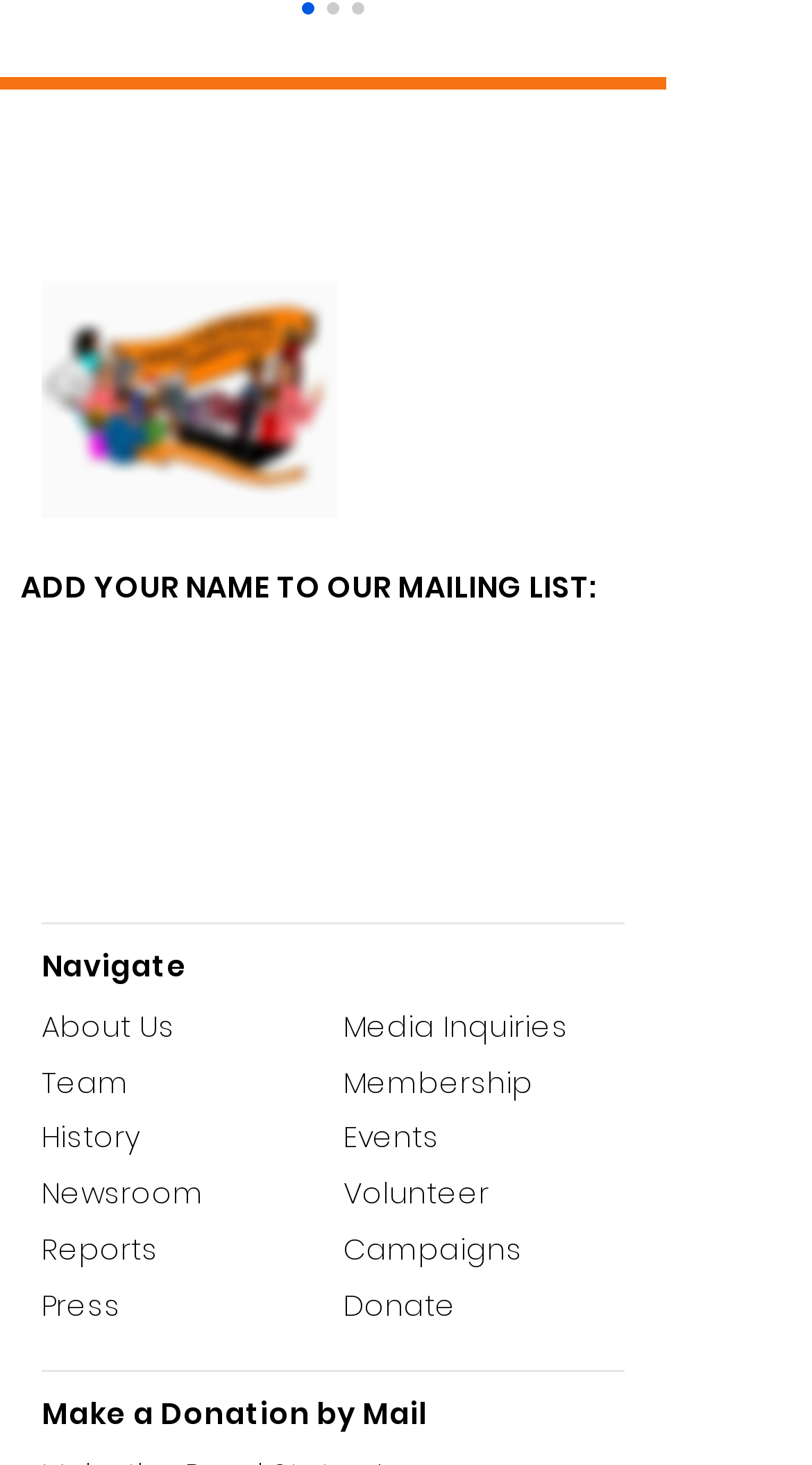What is the call-to-action above the navigation menu? Based on the image, give a response in one word or a short phrase.

ADD YOUR NAME TO OUR MAILING LIST